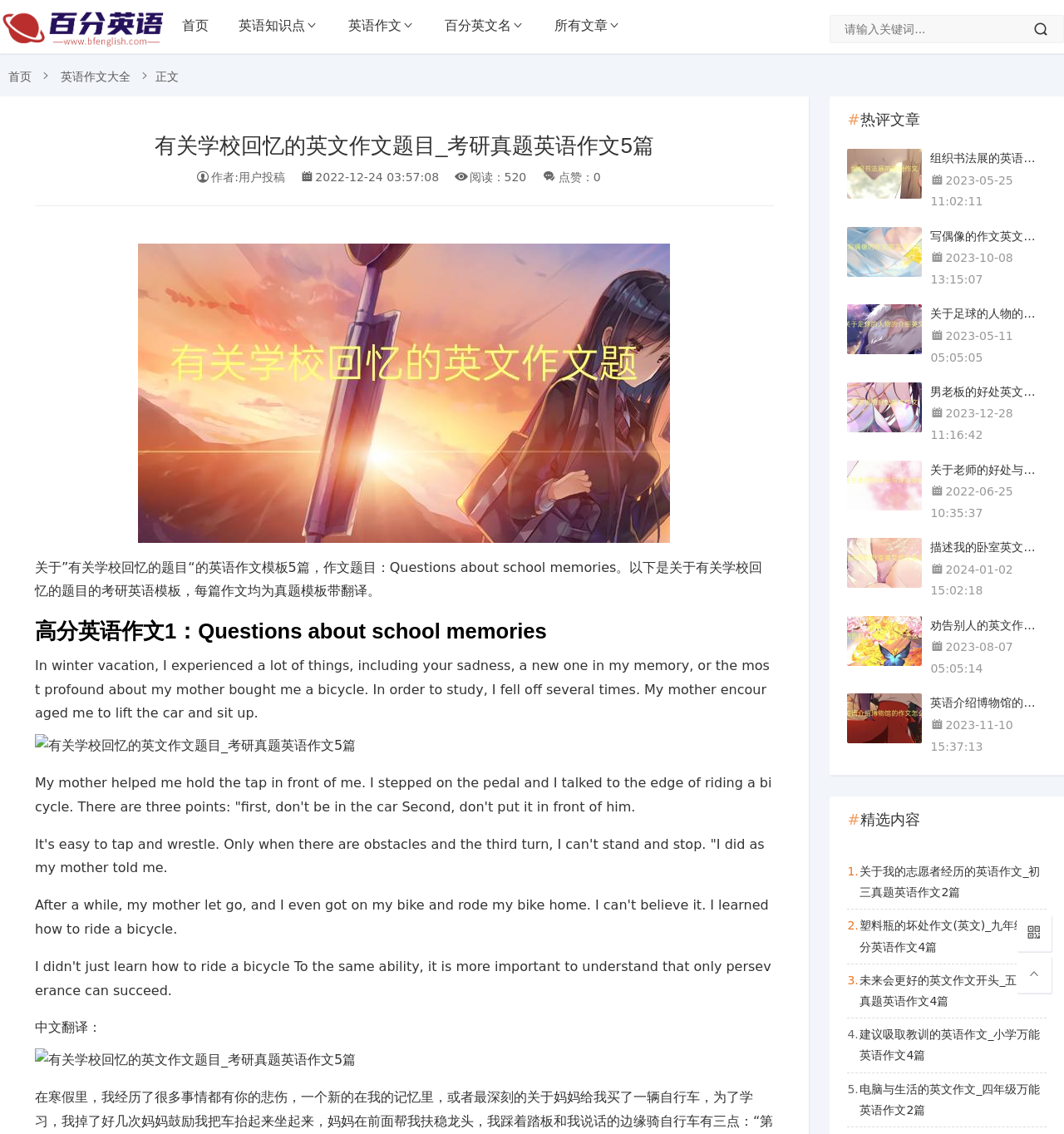Bounding box coordinates should be provided in the format (top-left x, top-left y, bottom-right x, bottom-right y) with all values between 0 and 1. Identify the bounding box for this UI element: 英语介绍博物馆的作文怎么写_八年级满分英语作文2篇 2023-11-10 15:37:13

[0.796, 0.612, 0.984, 0.668]